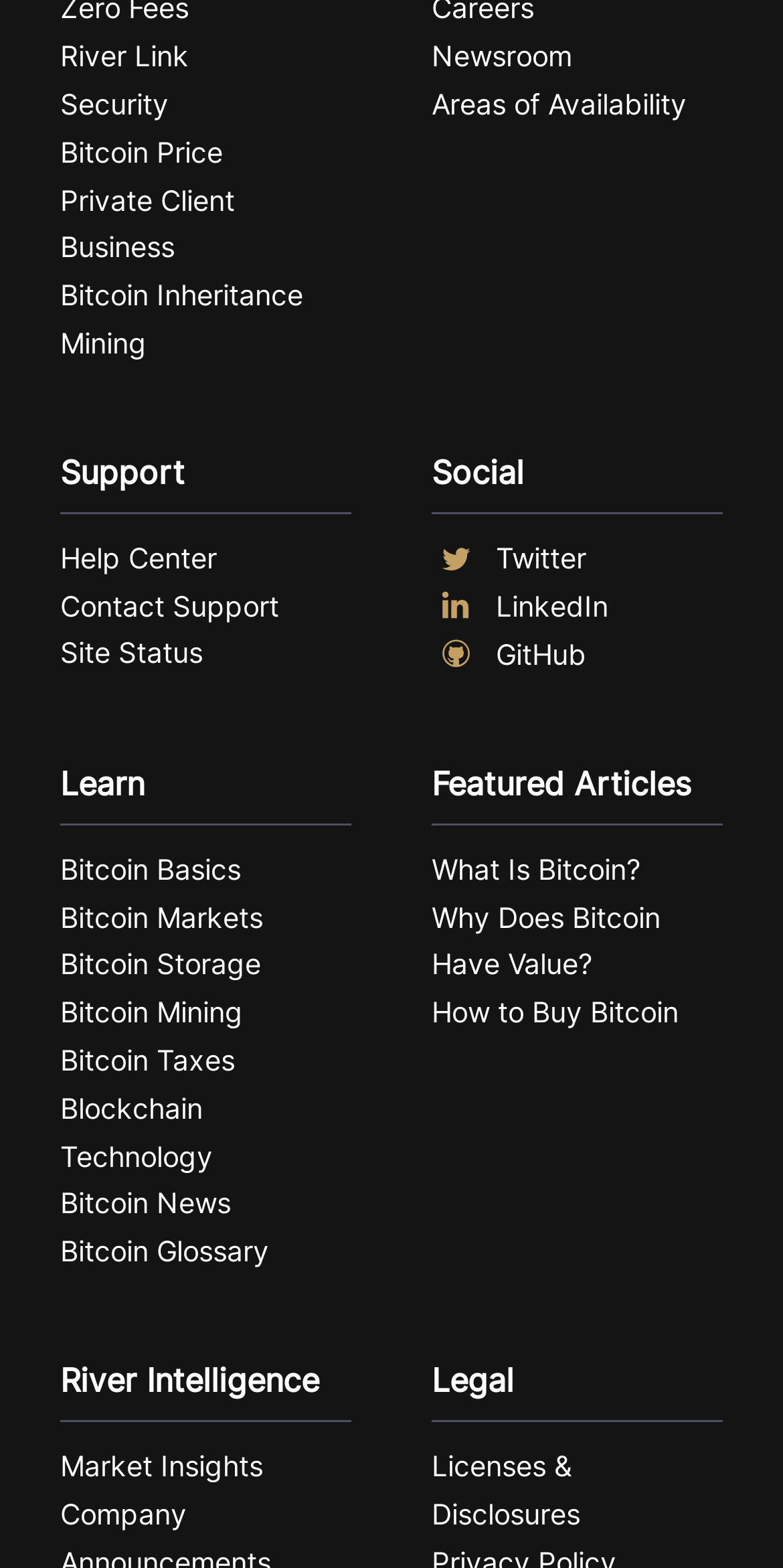Mark the bounding box of the element that matches the following description: "How to Buy Bitcoin".

[0.551, 0.63, 0.923, 0.661]